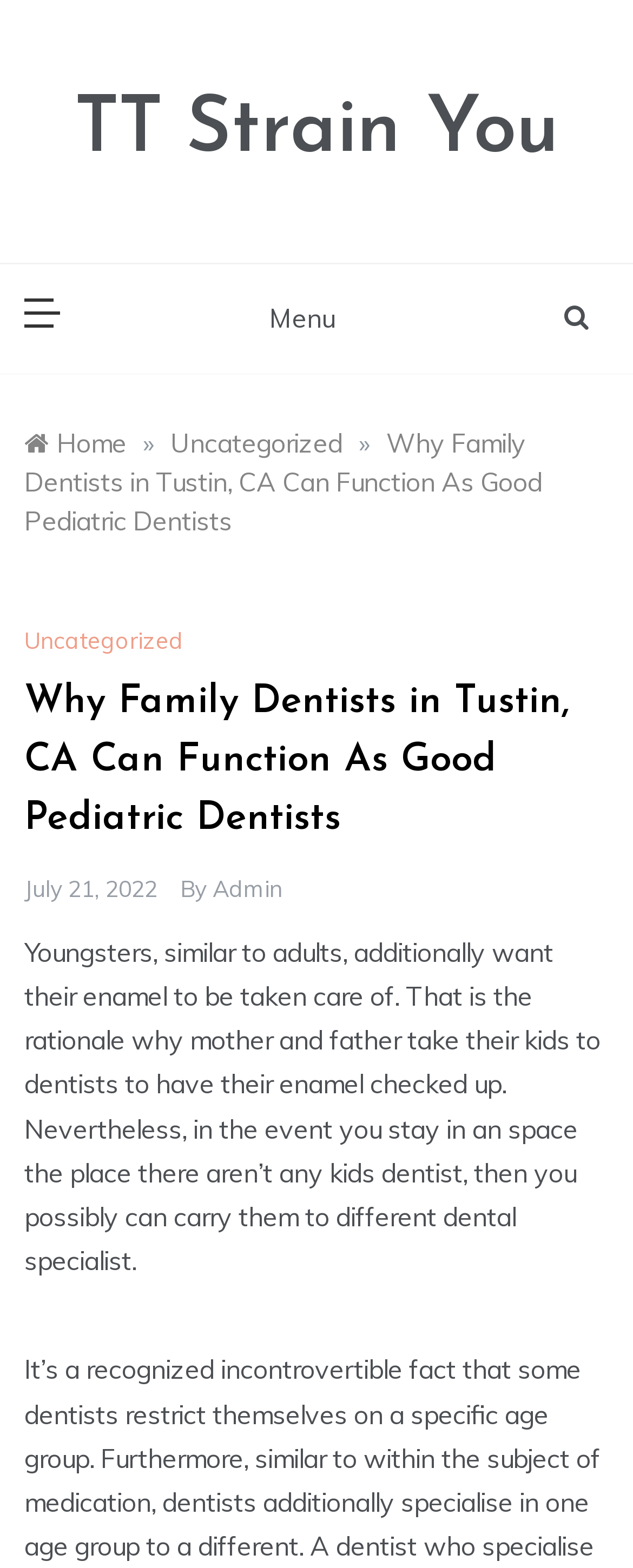Please answer the following question as detailed as possible based on the image: 
How many links are there in the breadcrumbs navigation section?

I counted the links in the breadcrumbs navigation section, which are 'Home', '»', and 'Uncategorized', and found that there are 3 links in total.